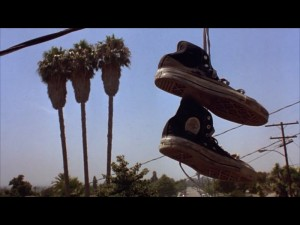Use a single word or phrase to answer the question:
What type of trees are in the background?

palm trees